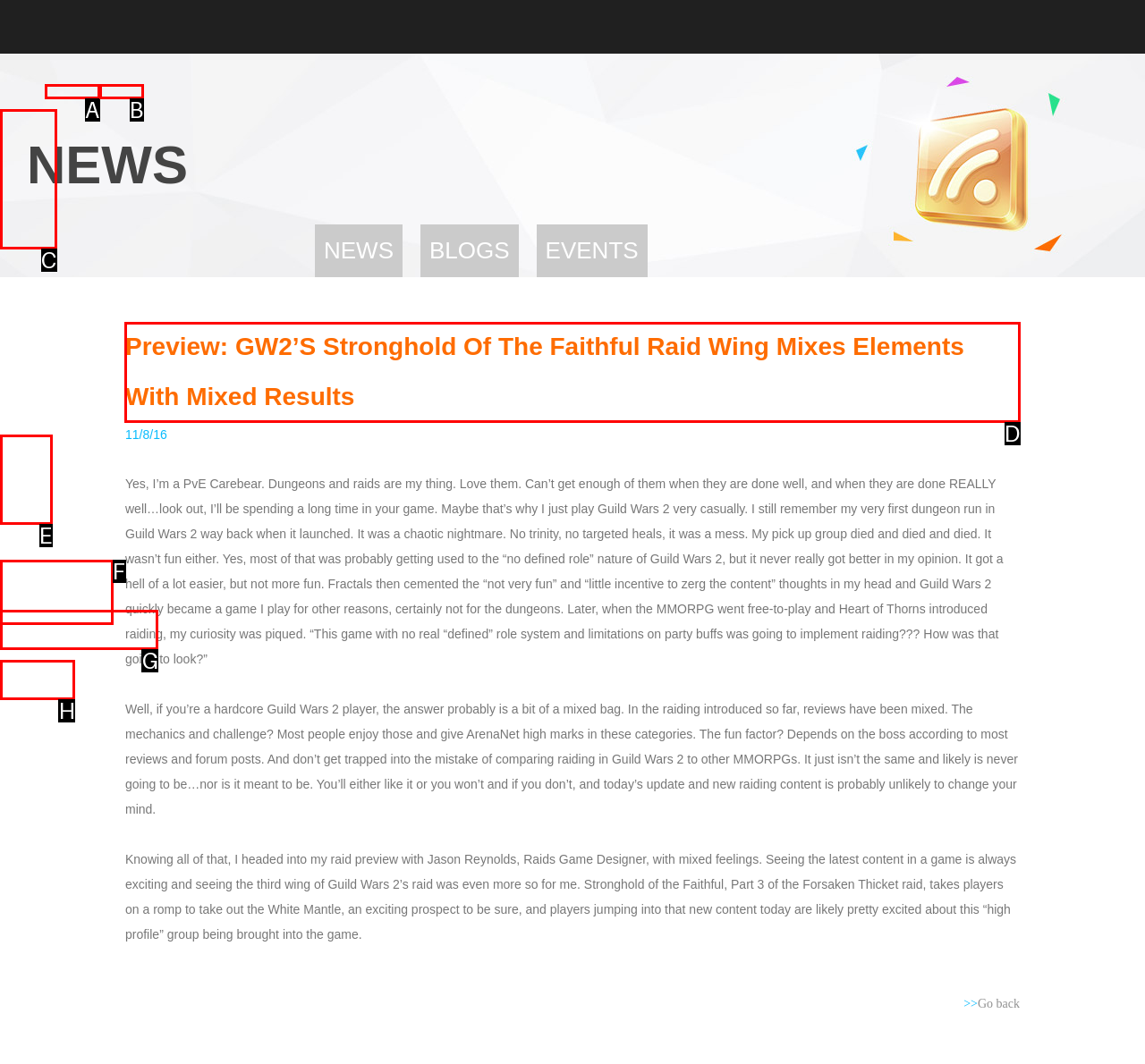Select the correct option from the given choices to perform this task: Check the 'Stronghold of the Faithful Raid Wing' preview. Provide the letter of that option.

D